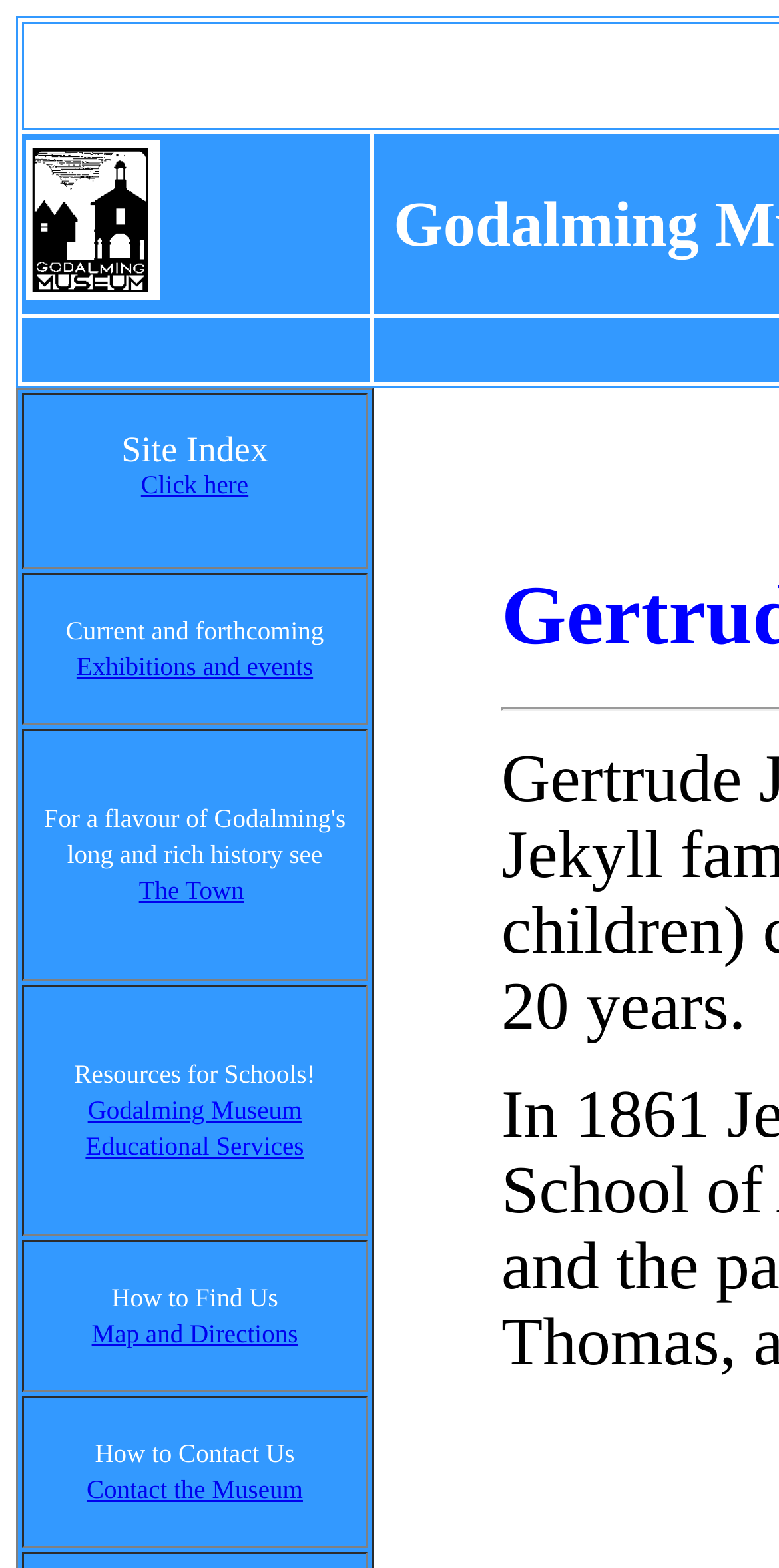What is the name of the person on this webpage?
Answer the question with a thorough and detailed explanation.

Based on the meta description and the overall structure of the webpage, it appears to be a webpage about Gertrude Jekyll, a historical figure. The webpage is organized into sections with links to different topics, suggesting that it is a informational webpage about Gertrude Jekyll.